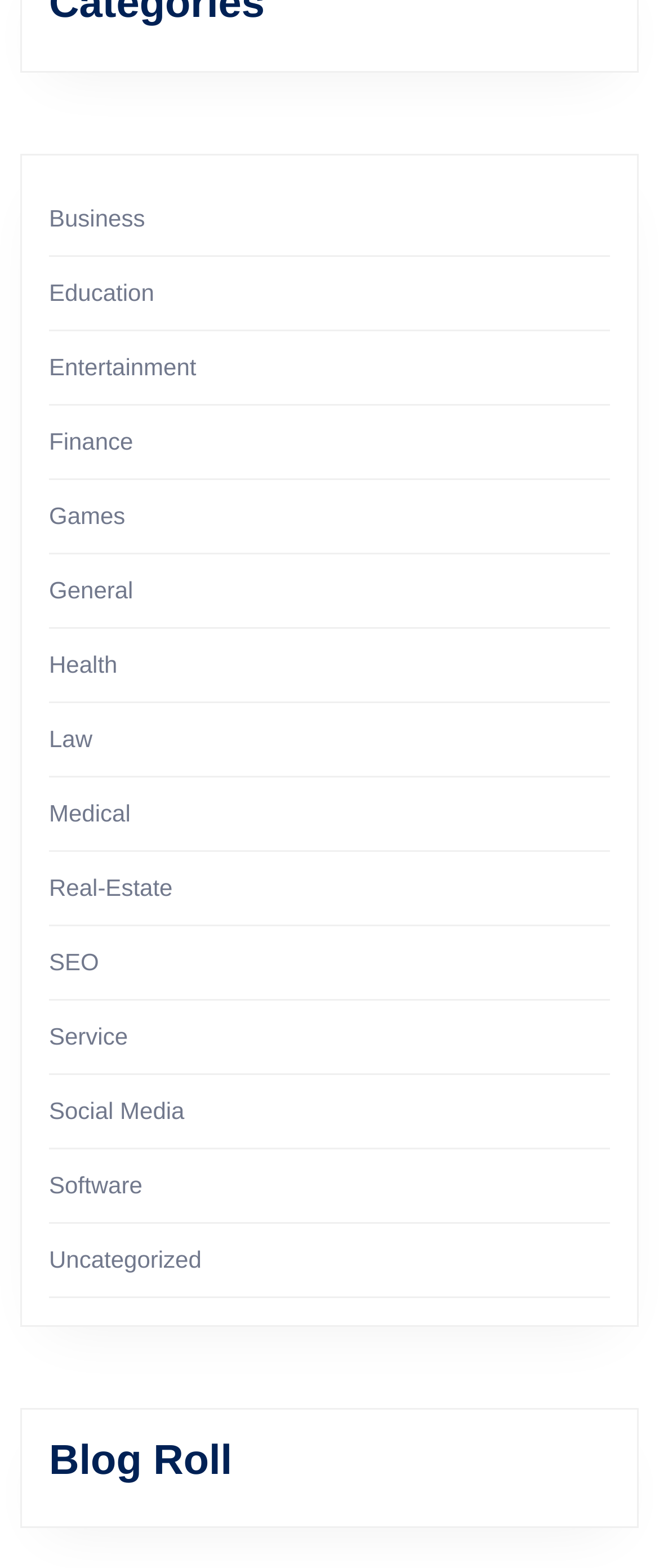Please identify the bounding box coordinates of the element's region that should be clicked to execute the following instruction: "Explore Entertainment". The bounding box coordinates must be four float numbers between 0 and 1, i.e., [left, top, right, bottom].

[0.074, 0.225, 0.298, 0.242]